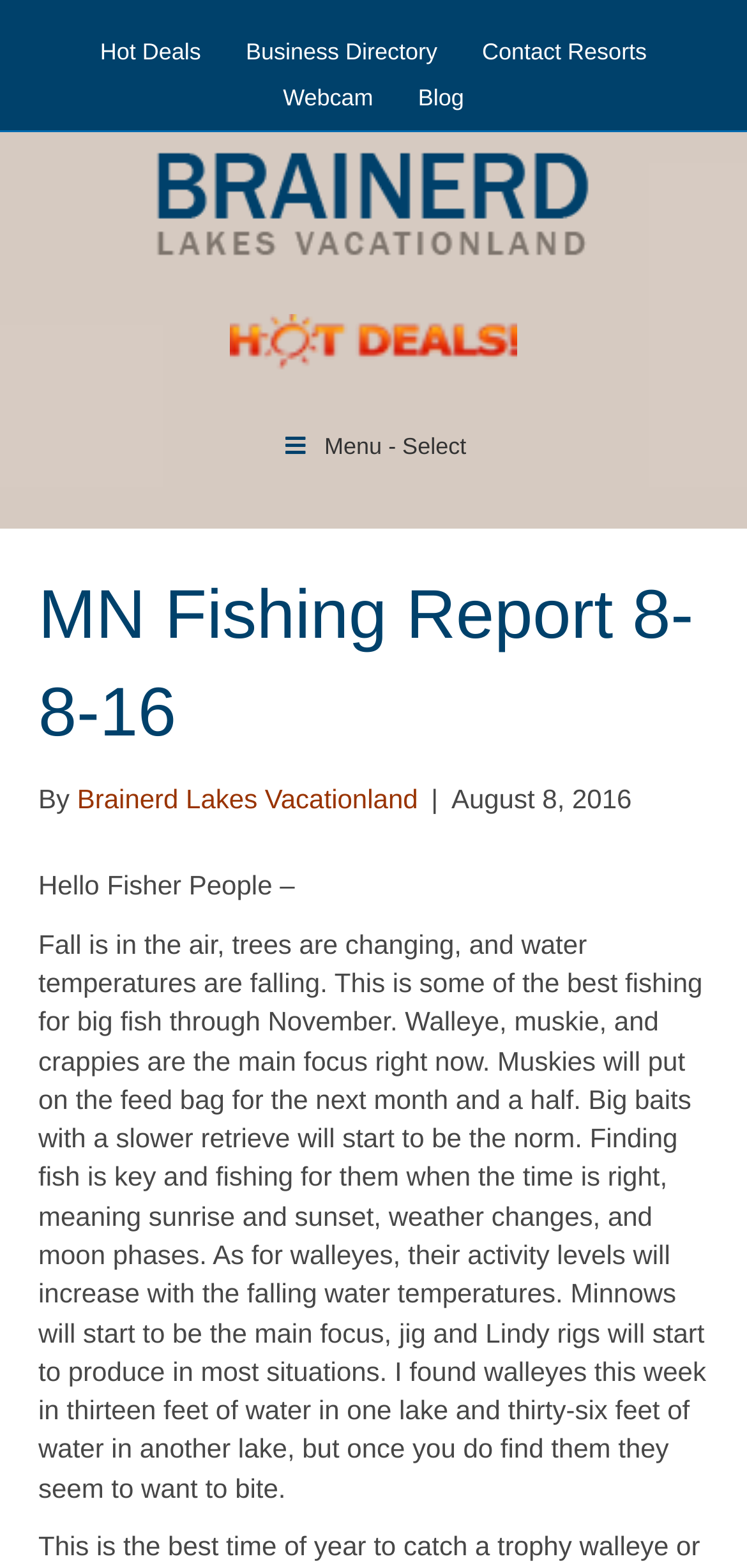Respond concisely with one word or phrase to the following query:
What is the name of the website?

Brainerd.com